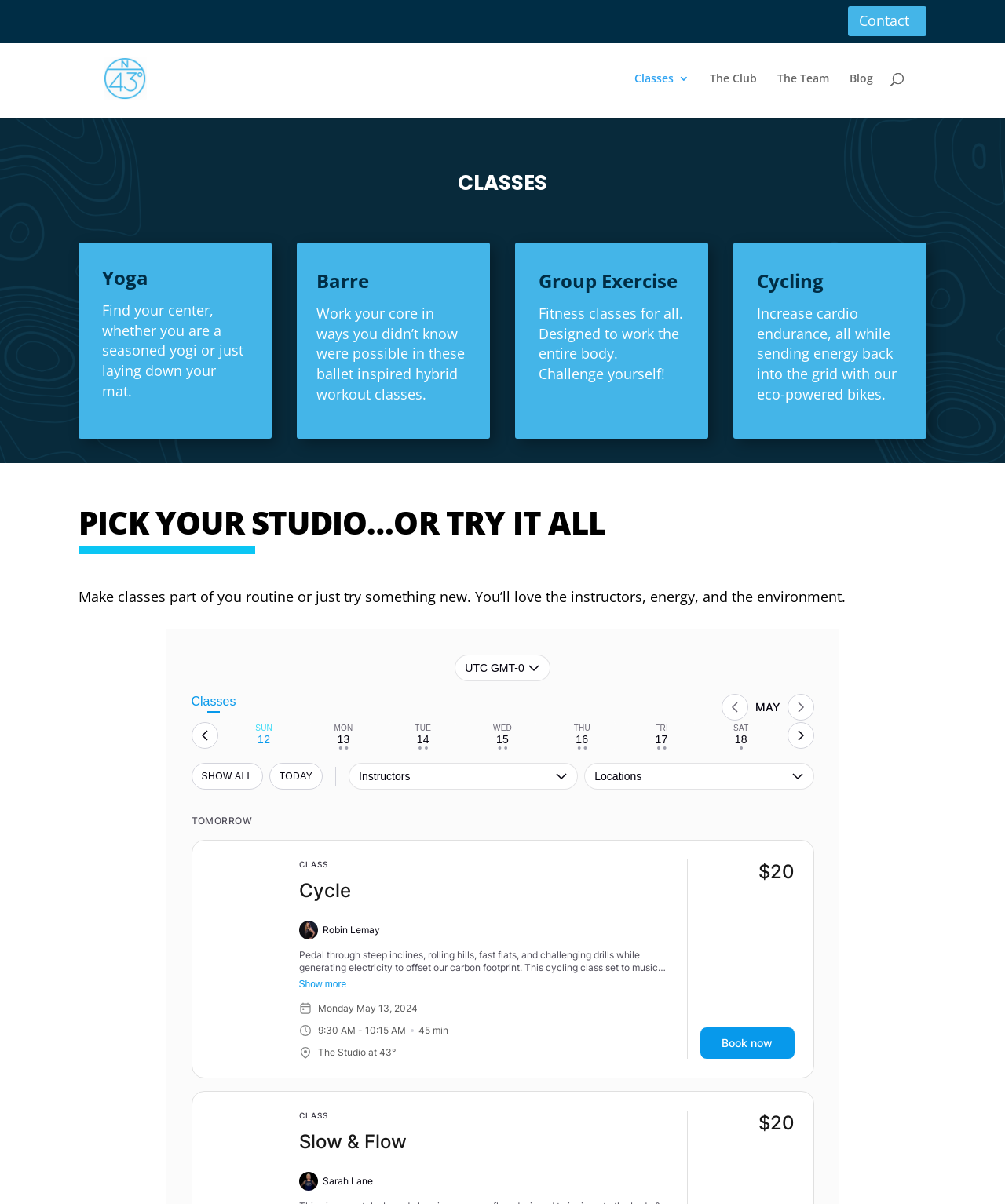Can you identify and provide the main heading of the webpage?

PICK YOUR STUDIO…OR TRY IT ALL